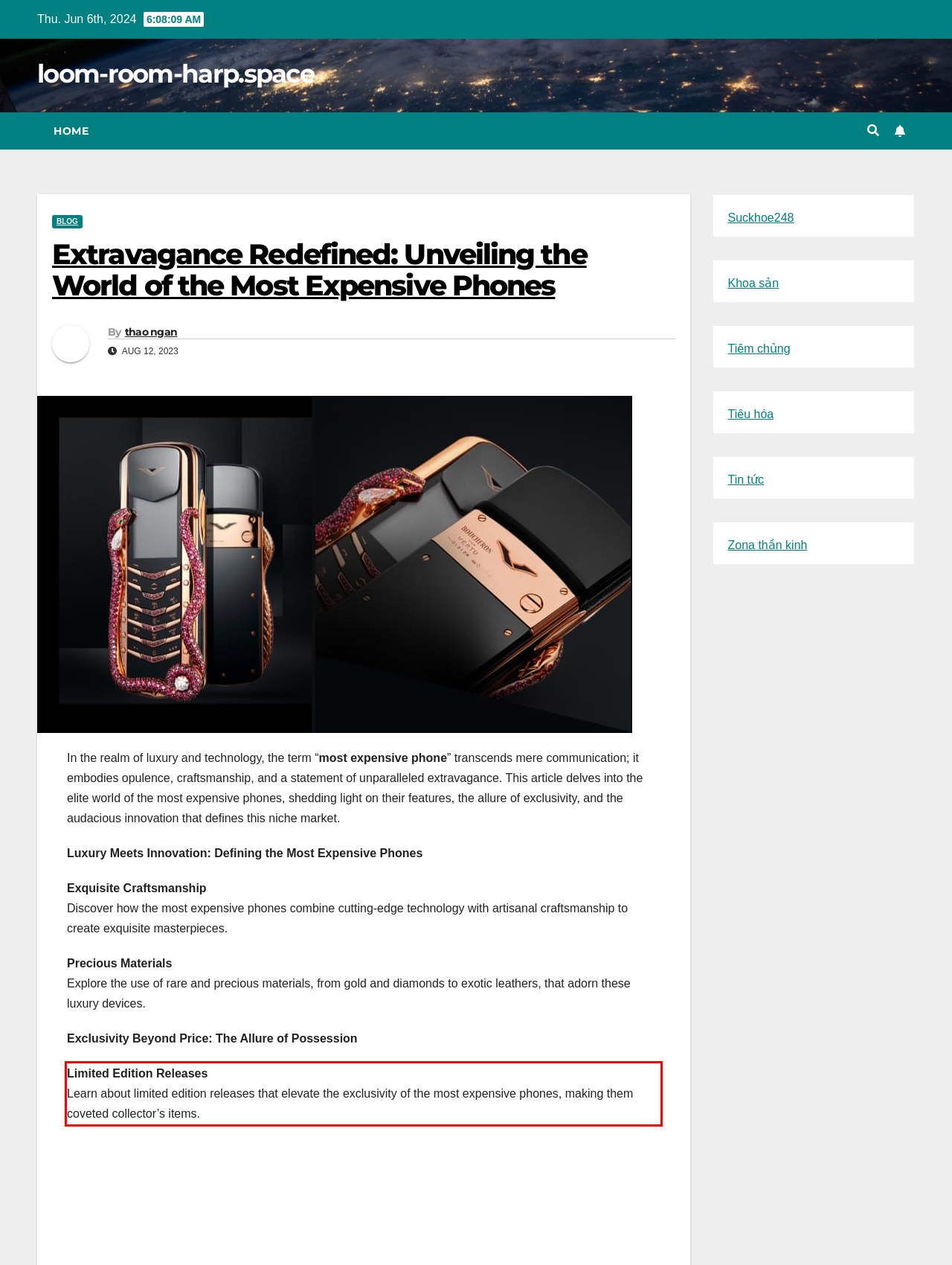Please analyze the provided webpage screenshot and perform OCR to extract the text content from the red rectangle bounding box.

Limited Edition Releases Learn about limited edition releases that elevate the exclusivity of the most expensive phones, making them coveted collector’s items.